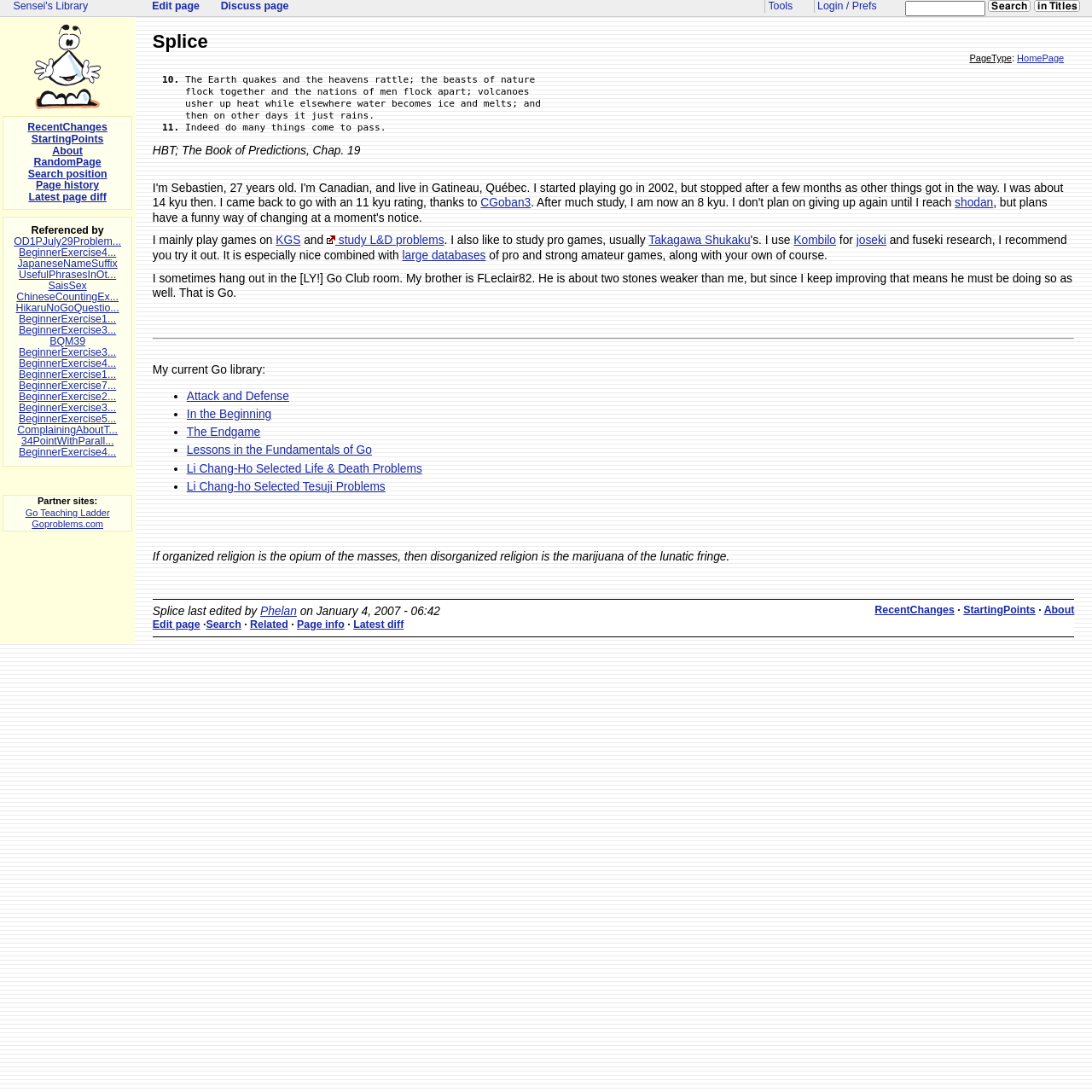Please answer the following question using a single word or phrase: 
What is the name of the Go player mentioned?

Phelan